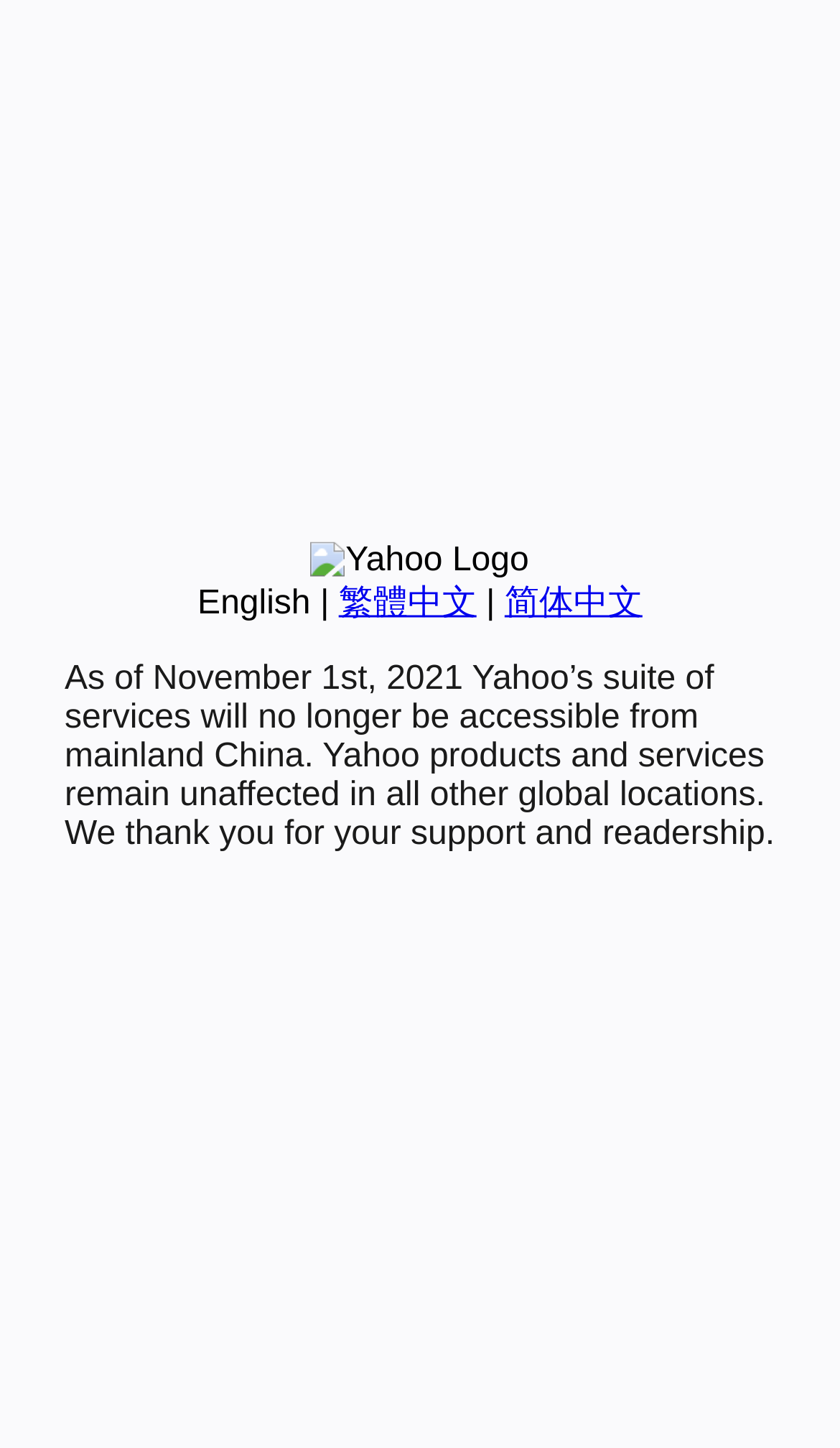Identify the bounding box for the UI element described as: "English". The coordinates should be four float numbers between 0 and 1, i.e., [left, top, right, bottom].

[0.235, 0.404, 0.37, 0.429]